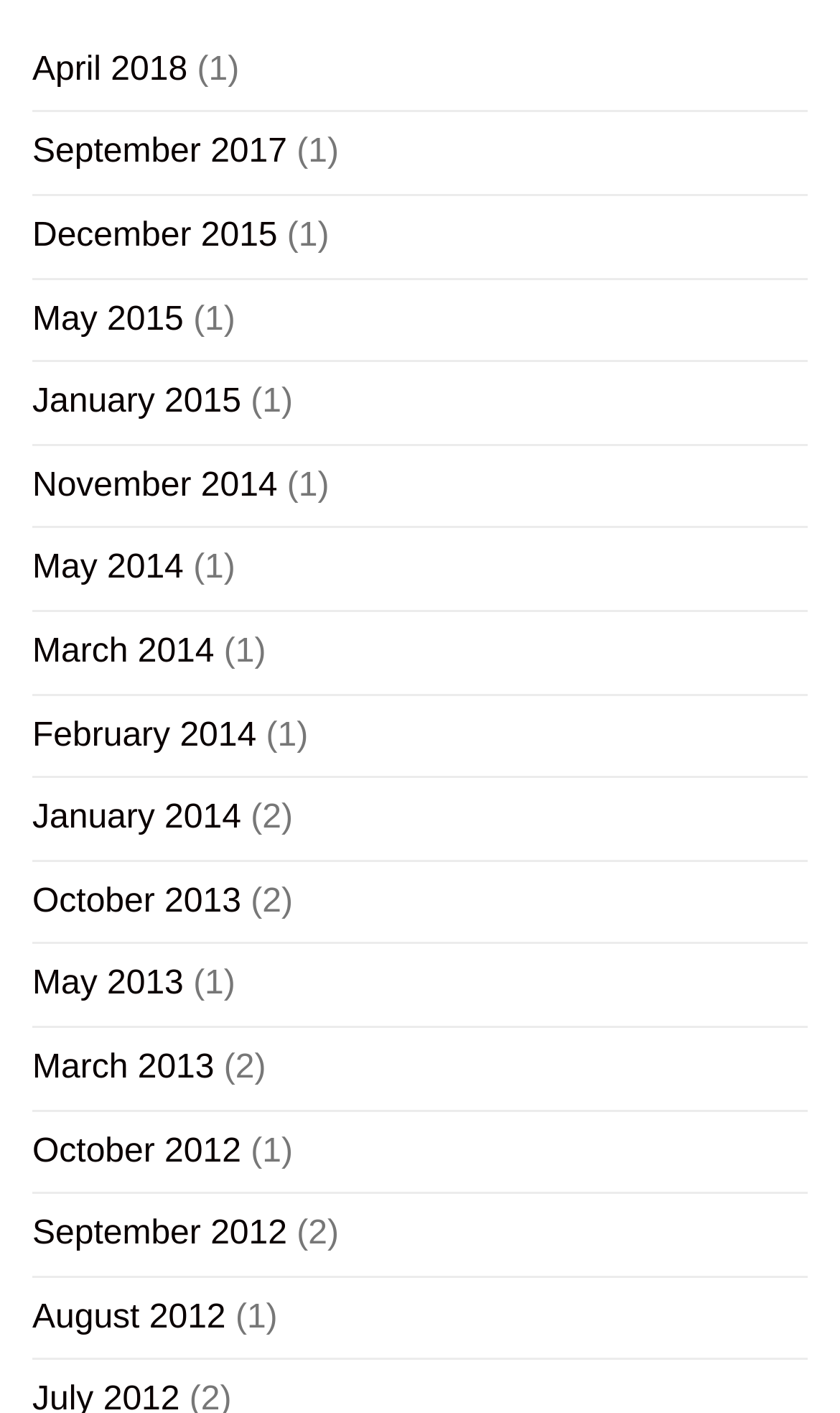Determine the coordinates of the bounding box that should be clicked to complete the instruction: "view April 2018". The coordinates should be represented by four float numbers between 0 and 1: [left, top, right, bottom].

[0.038, 0.021, 0.223, 0.078]